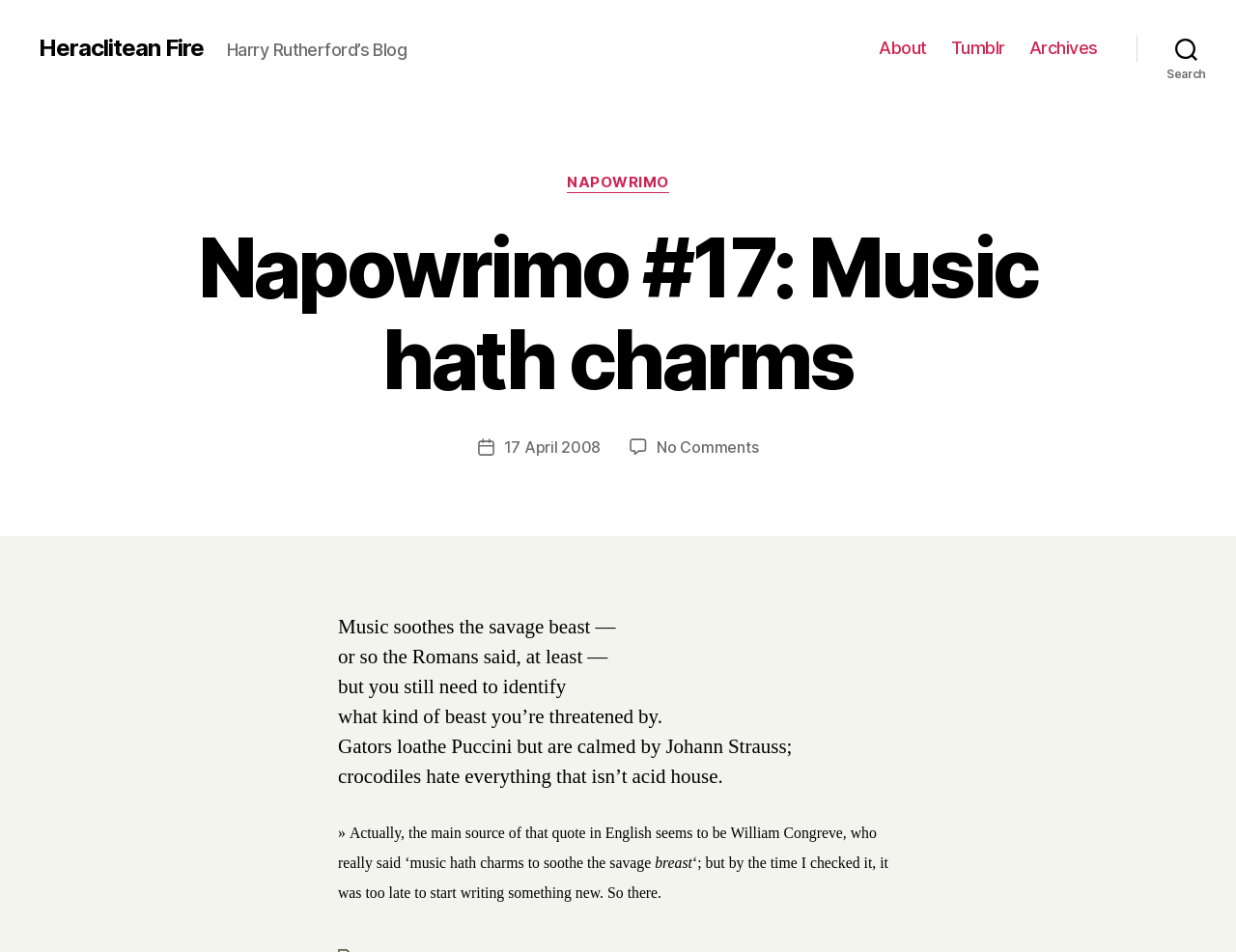Produce a meticulous description of the webpage.

This webpage is a blog post titled "Napowrimo #17: Music hath charms – Heraclitean Fire" by Harry Rutherford. At the top left, there is a link to "Heraclitean Fire" and a static text "Harry Rutherford’s Blog". On the top right, there is a horizontal navigation menu with three links: "About", "Tumblr", and "Archives". Next to the navigation menu, there is a search button.

Below the navigation menu, there is a header section with a title "Napowrimo #17: Music hath charms" and some metadata, including the post author "Harry" and the post date "17 April 2008". There is also a link to "No Comments on Napowrimo #17: Music hath charms".

The main content of the blog post is a series of paragraphs discussing the idea that music can soothe savage beasts. The text is divided into several sections, each with a few sentences. The paragraphs are arranged vertically, with the first paragraph starting from the top left and the subsequent paragraphs following below.

There are no images on the page. The overall layout is simple, with a focus on the text content.